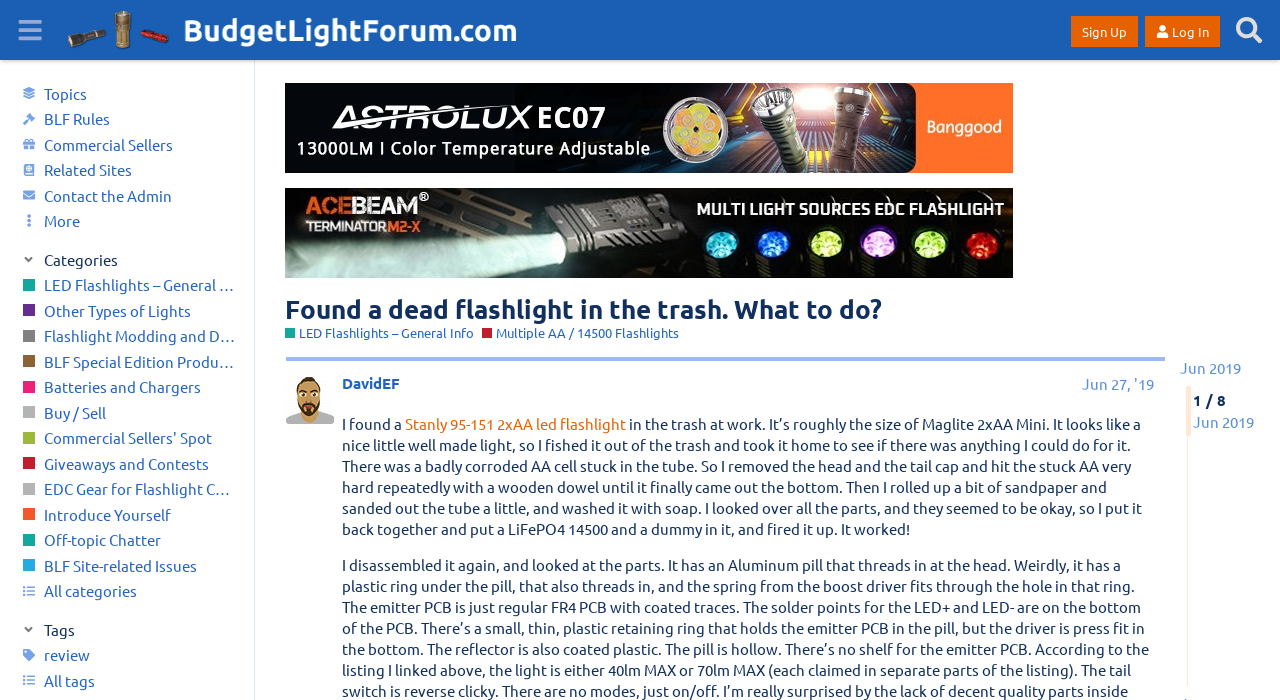Please find and give the text of the main heading on the webpage.

Found a dead flashlight in the trash. What to do?